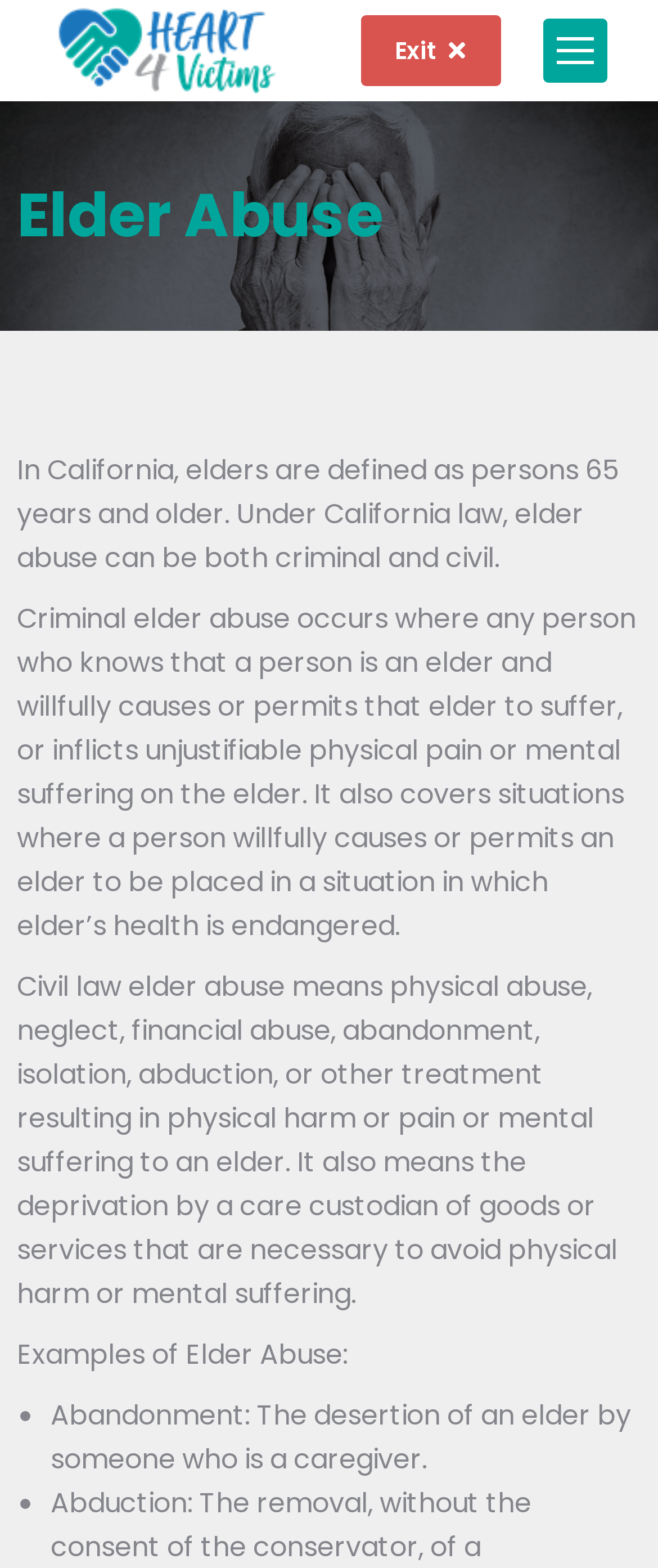Answer the question in one word or a short phrase:
What is an example of elder abuse?

Abandonment